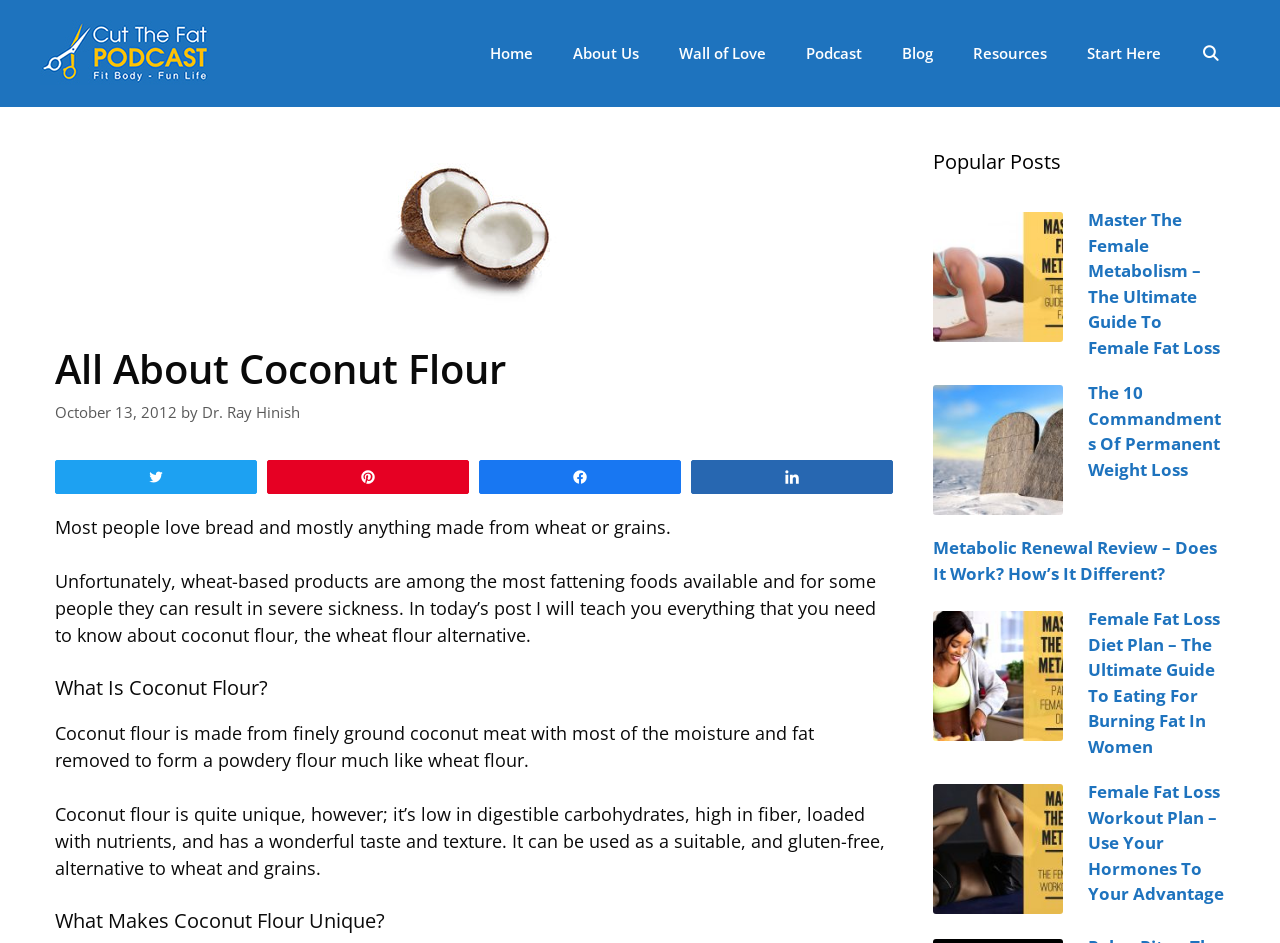Respond with a single word or phrase for the following question: 
What is the topic of the blog post?

Coconut Flour